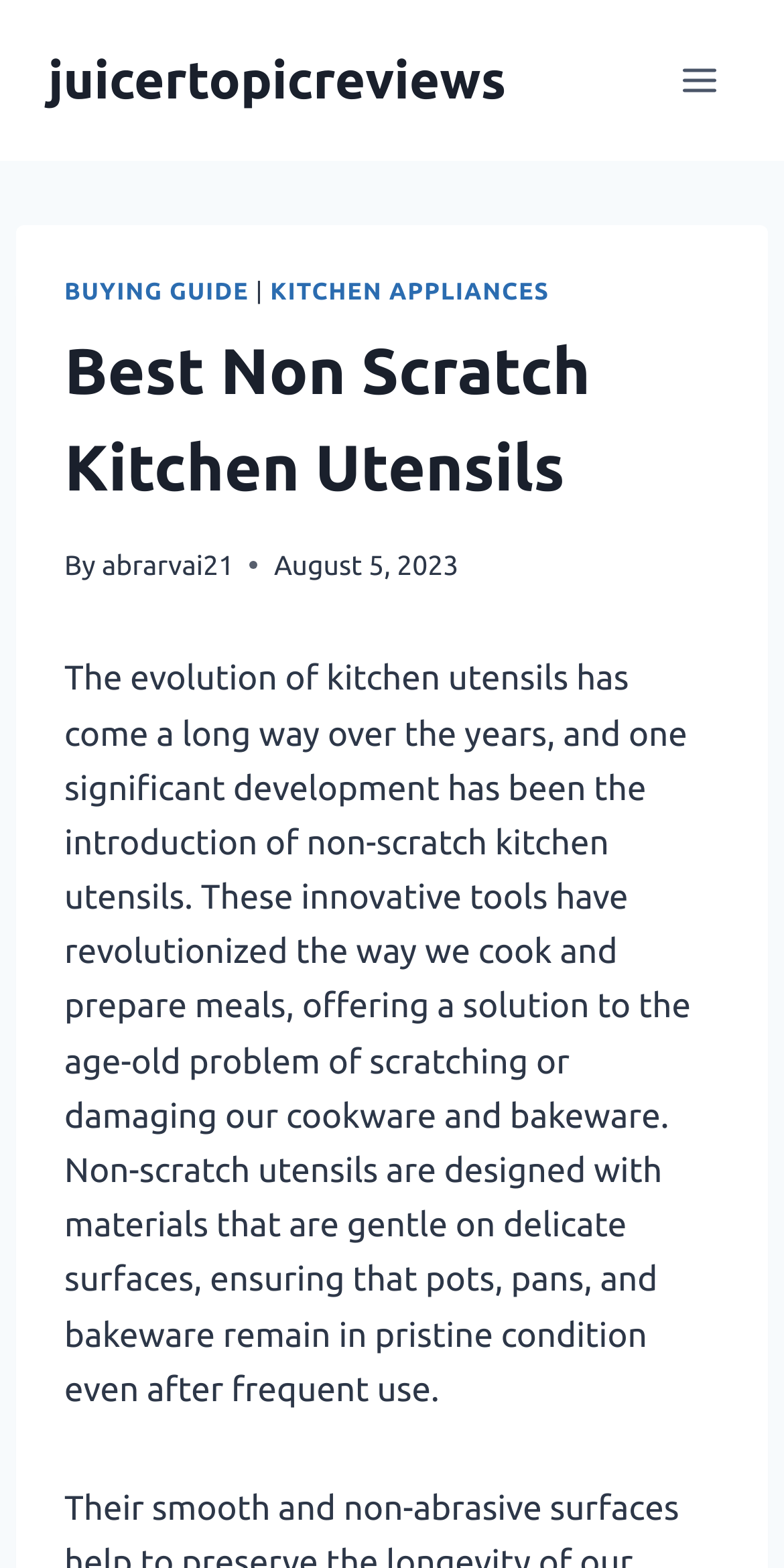Answer the question below with a single word or a brief phrase: 
What is the purpose of non-scratch utensils?

To prevent scratching or damaging cookware and bakeware